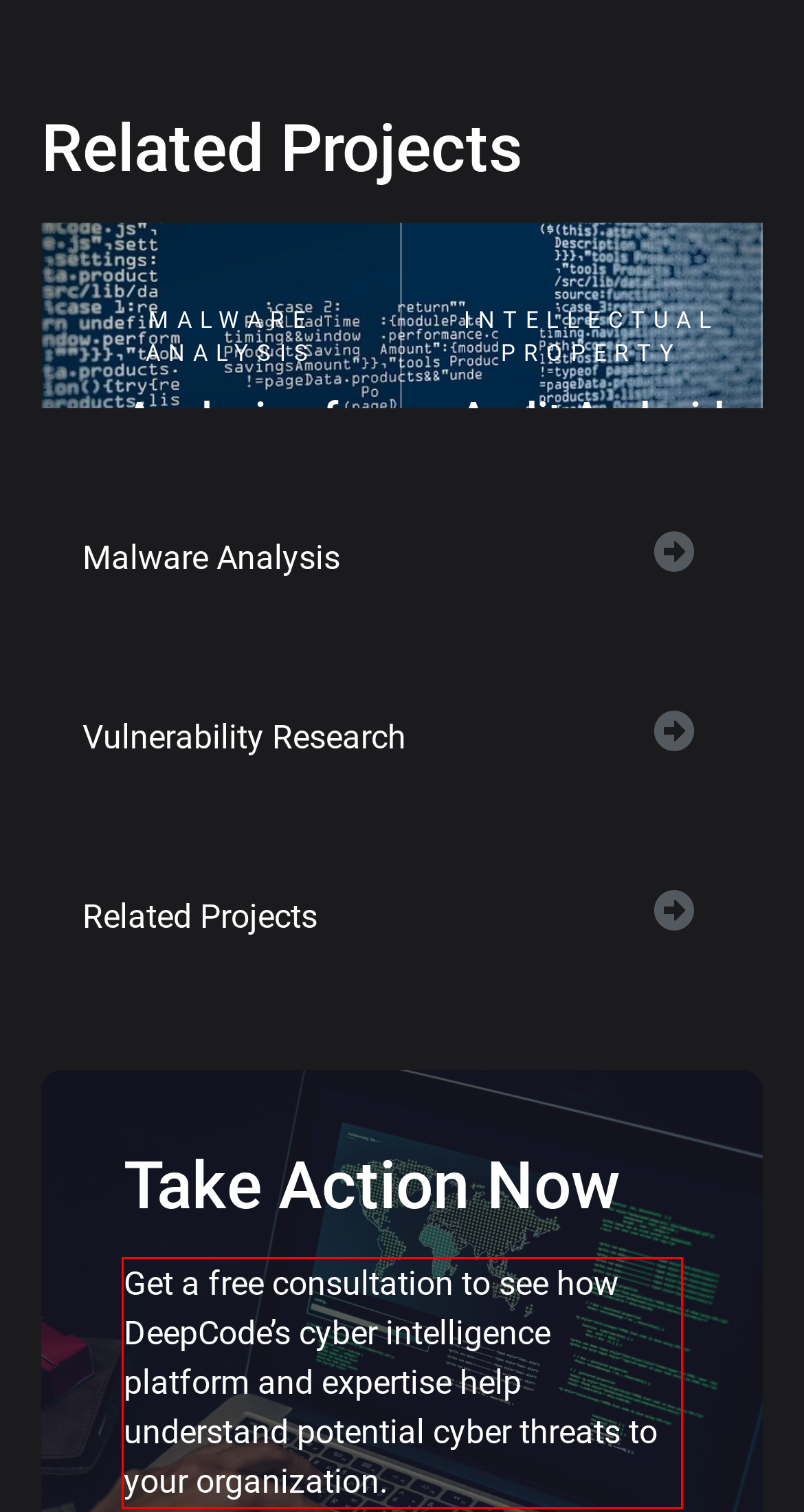Please perform OCR on the text content within the red bounding box that is highlighted in the provided webpage screenshot.

Get a free consultation to see how DeepCode’s cyber intelligence platform and expertise help understand potential cyber threats to your organization.